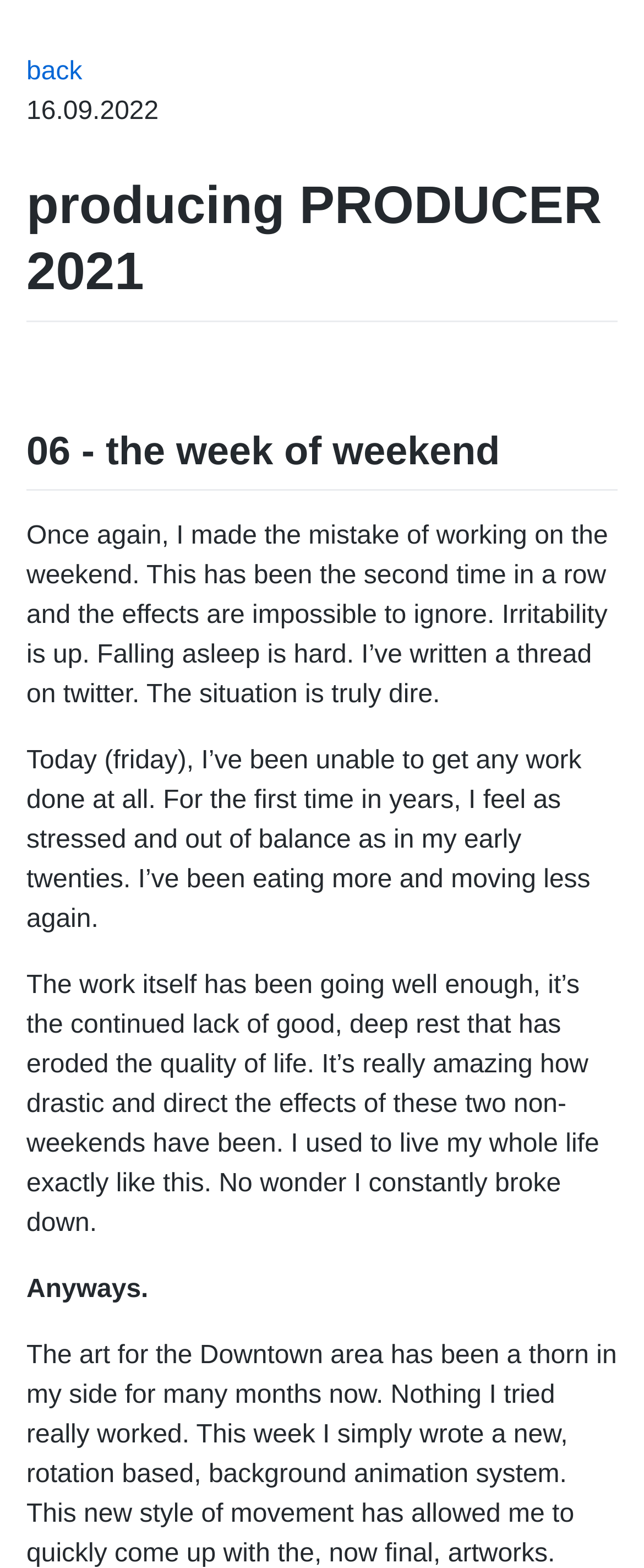Determine the bounding box of the UI element mentioned here: "back". The coordinates must be in the format [left, top, right, bottom] with values ranging from 0 to 1.

[0.041, 0.037, 0.128, 0.055]